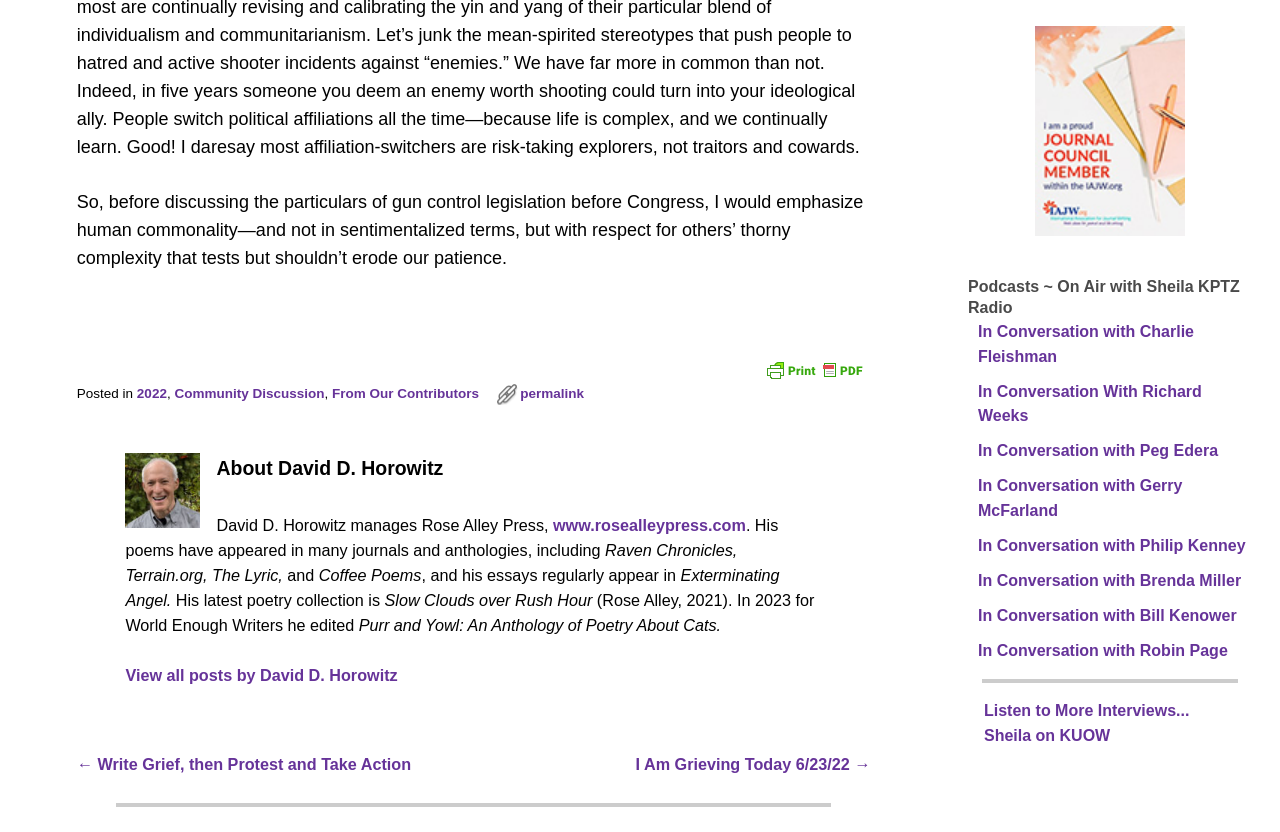Please analyze the image and give a detailed answer to the question:
What is the title of the latest poetry collection?

The title of the latest poetry collection is mentioned in the bio section of the author, where it says 'His latest poetry collection is Slow Clouds over Rush Hour (Rose Alley, 2021)'.